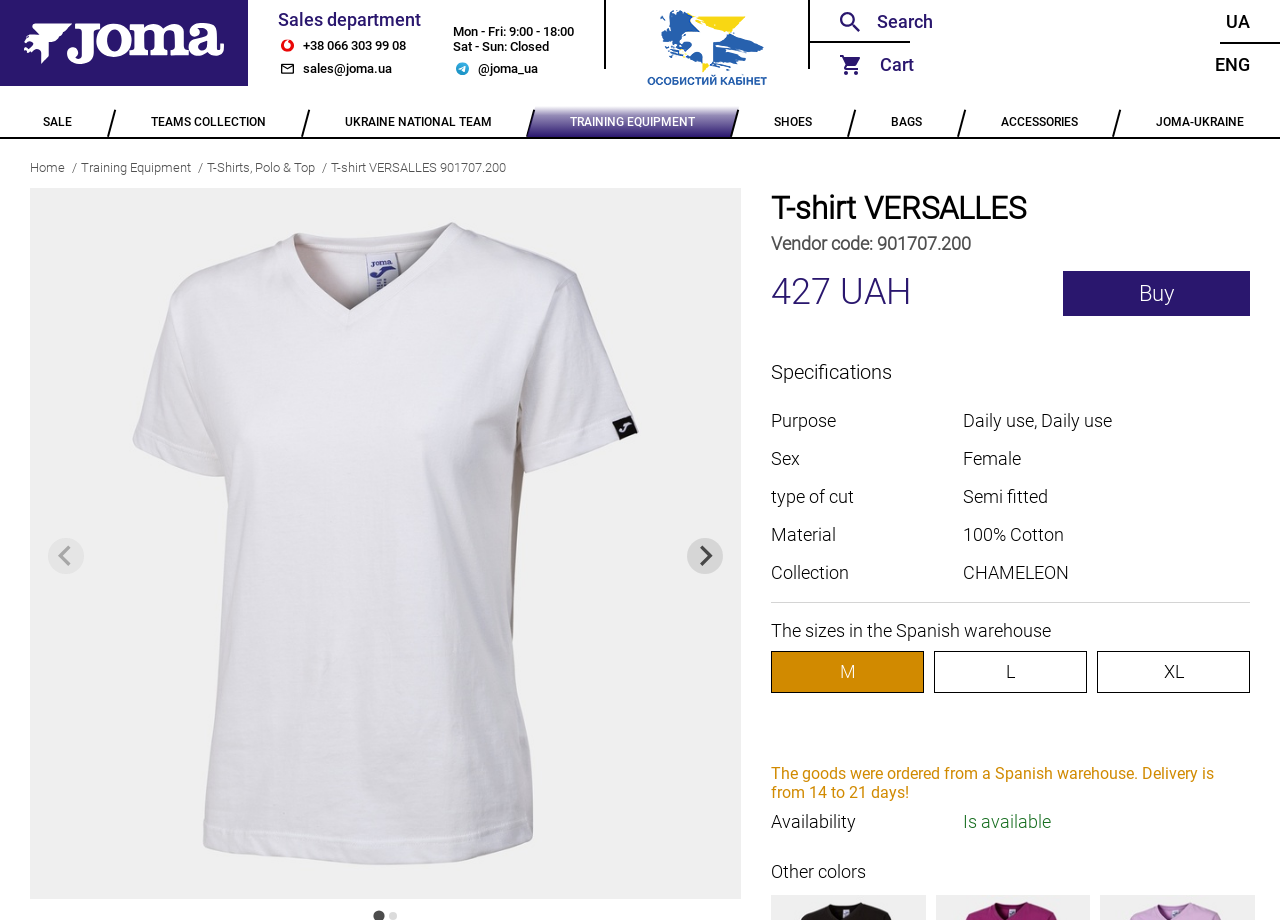Find the bounding box coordinates of the element you need to click on to perform this action: 'Contact sales department'. The coordinates should be represented by four float values between 0 and 1, in the format [left, top, right, bottom].

[0.217, 0.041, 0.329, 0.058]